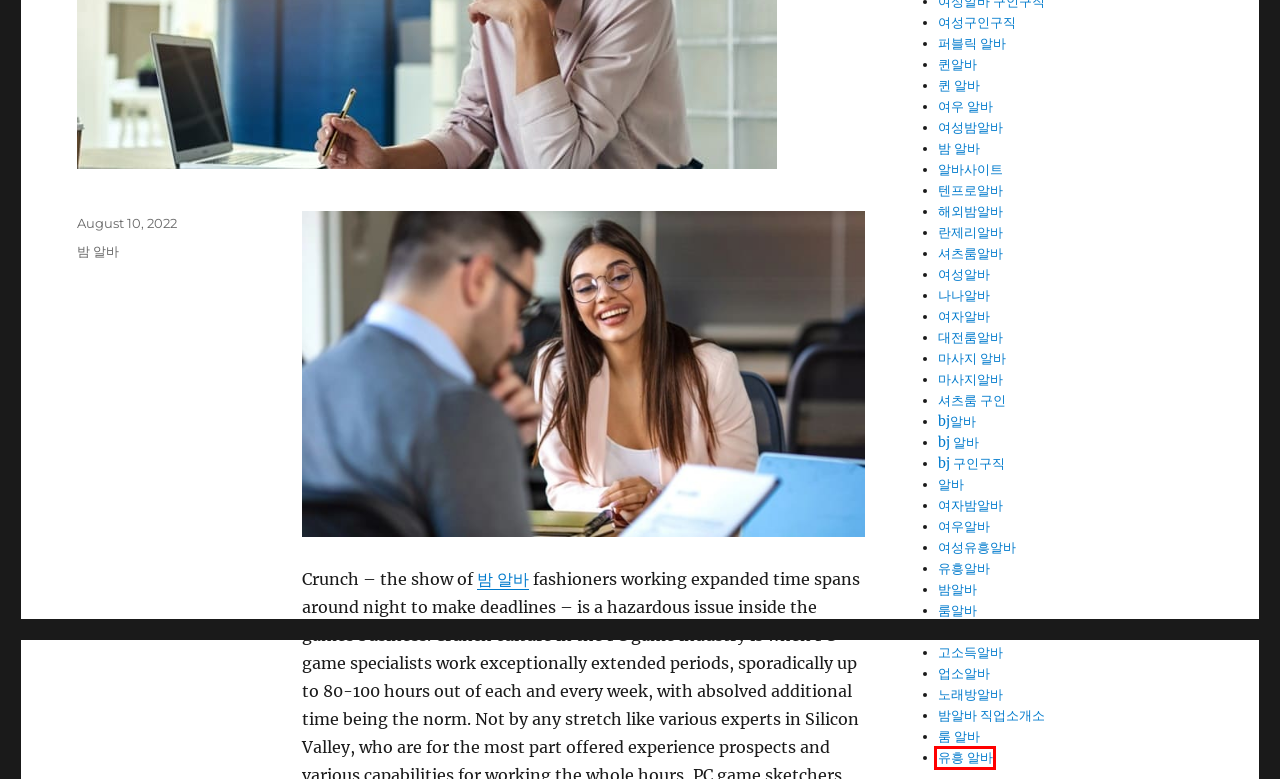Examine the webpage screenshot and identify the UI element enclosed in the red bounding box. Pick the webpage description that most accurately matches the new webpage after clicking the selected element. Here are the candidates:
A. 셔츠룸 구인 - The Druidic Craft of the Wise
B. 밤알바 직업소개소 - The Druidic Craft of the Wise
C. 퀸 알바 - The Druidic Craft of the Wise
D. 룸알바 - The Druidic Craft of the Wise
E. 고소득알바 - The Druidic Craft of the Wise
F. 란제리알바 - The Druidic Craft of the Wise
G. 유흥 알바 - The Druidic Craft of the Wise
H. 여자밤알바 - The Druidic Craft of the Wise

G